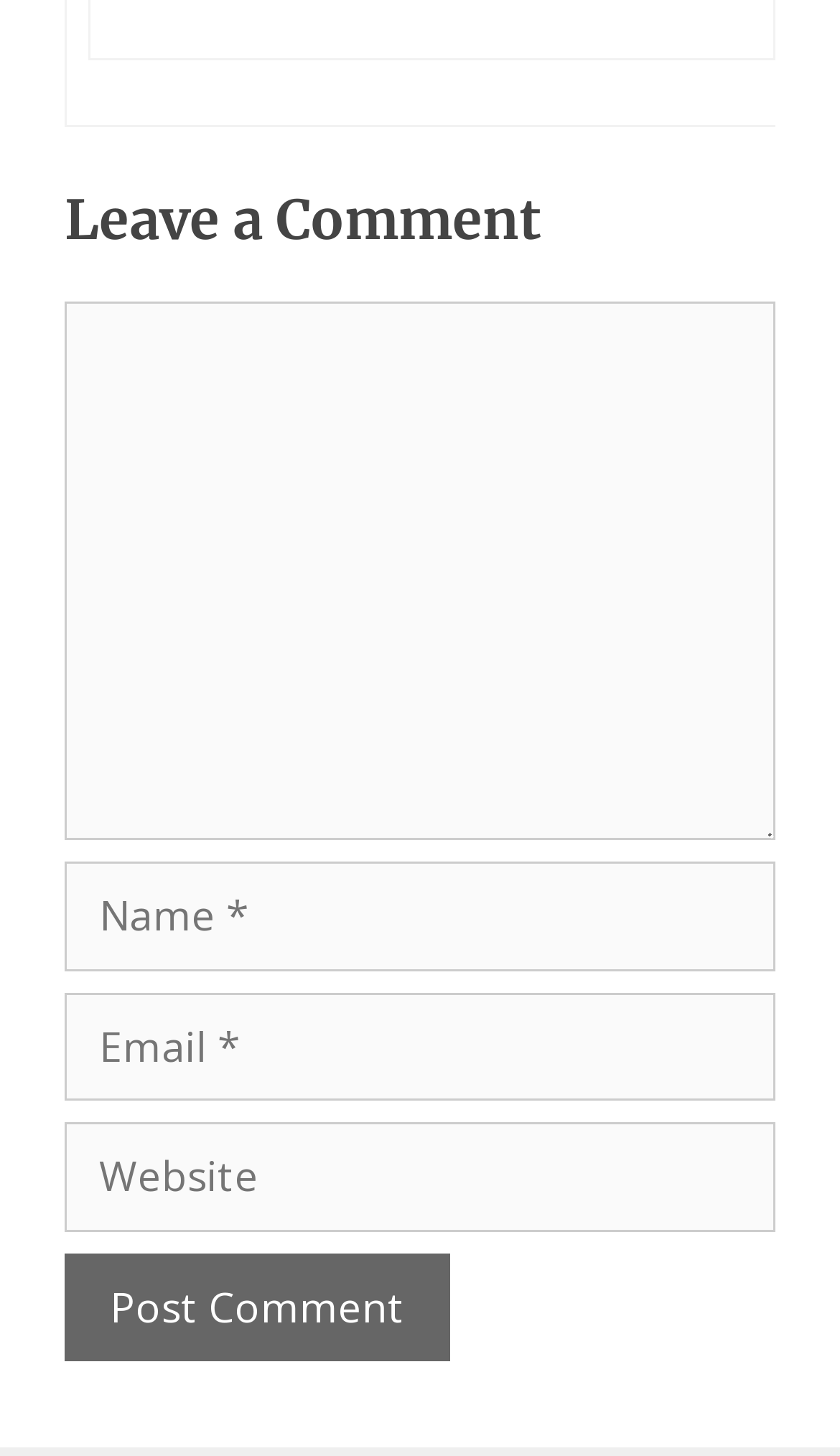Determine the bounding box coordinates for the UI element described. Format the coordinates as (top-left x, top-left y, bottom-right x, bottom-right y) and ensure all values are between 0 and 1. Element description: parent_node: Comment name="author" placeholder="Name *"

[0.077, 0.592, 0.923, 0.667]